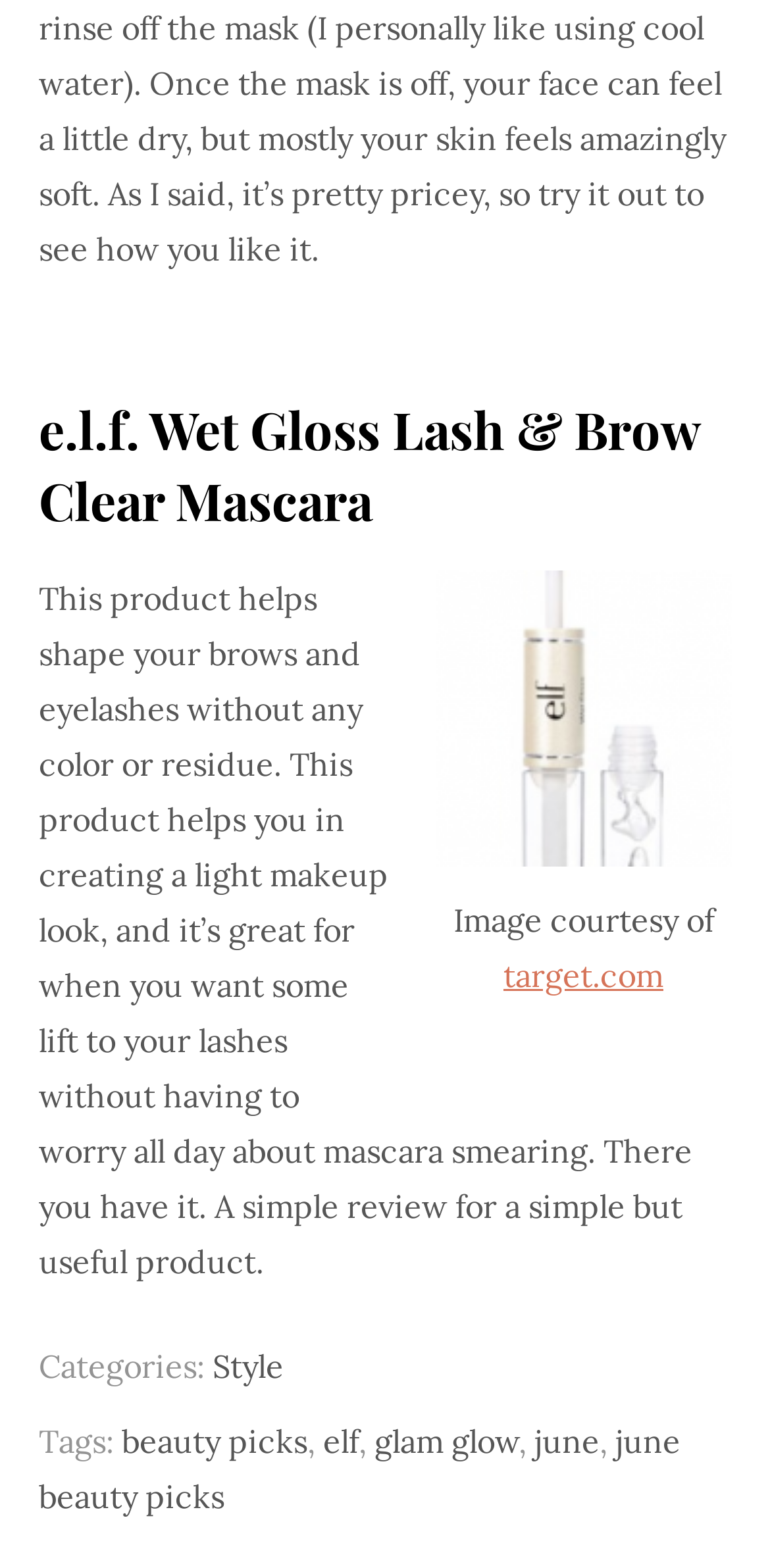With reference to the image, please provide a detailed answer to the following question: What is the product name?

The product name can be found in the heading element at the top of the webpage, which is 'e.l.f. Wet Gloss Lash & Brow Clear Mascara'.